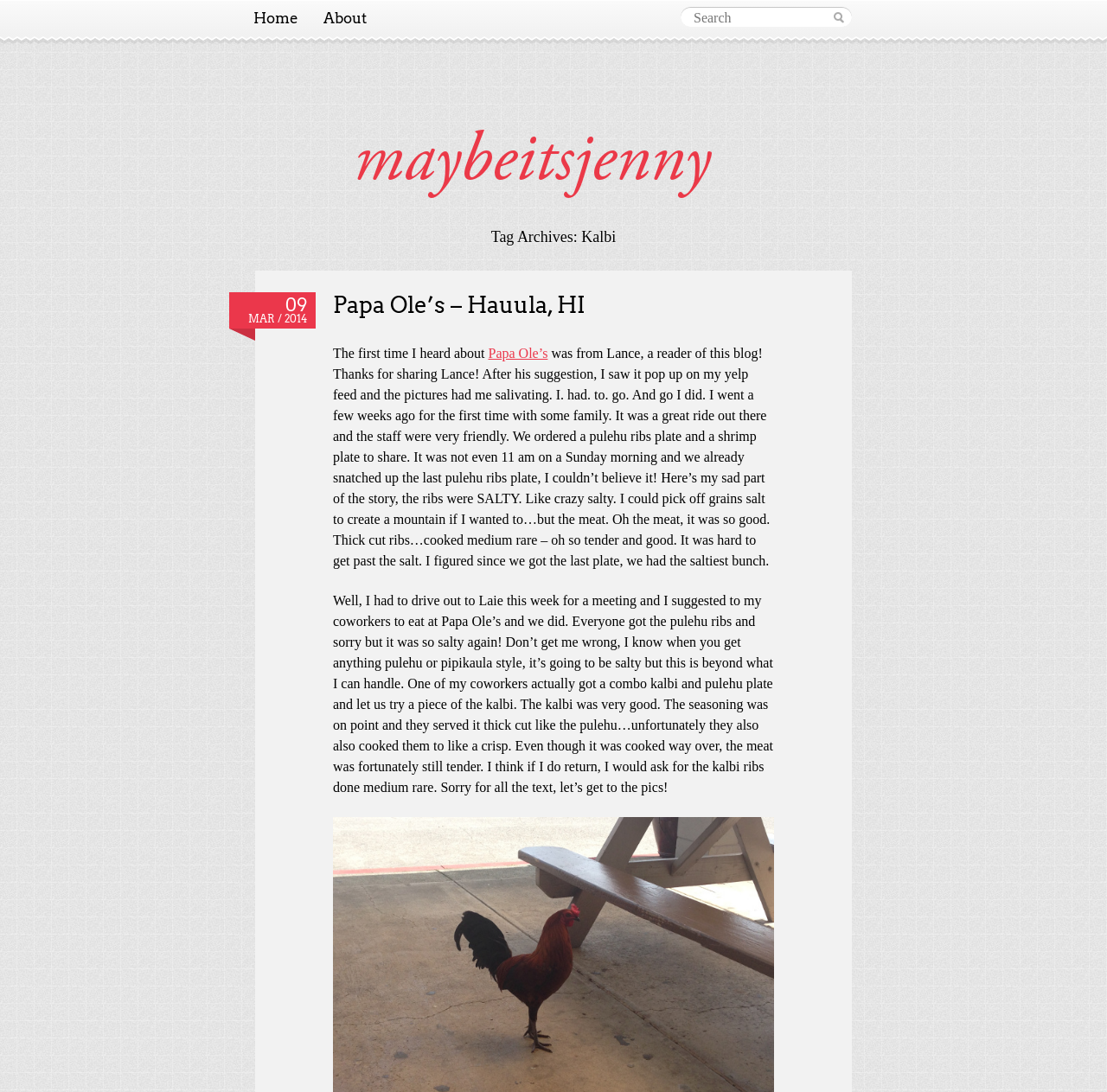Generate an in-depth caption that captures all aspects of the webpage.

This webpage is a blog post about a food review, specifically about a restaurant called Papa Ole's in Hauula, HI. At the top of the page, there are navigation links to "Home" and "About" on the left, and a search box on the right. Below the navigation links, the blog title "maybeitsjenny" is displayed prominently.

The main content of the page is a blog post titled "Tag Archives: Kalbi", which is a review of Papa Ole's. The post starts with a brief introduction, followed by a link to the date "09 MAR / 2014". The main review is divided into two sections, with the first section describing the author's first visit to Papa Ole's, where they ordered a pulehu ribs plate and a shrimp plate. The text describes the food in detail, including the saltiness of the ribs.

The second section of the review describes the author's second visit to Papa Ole's, where they ordered the kalbi ribs and found them to be cooked to a crisp, but still tender. The author mentions that they would ask for the kalbi ribs to be cooked medium rare if they were to return.

Throughout the page, there are several links to other pages, including the blog title, the date, and the restaurant name. The text is accompanied by no images, but the descriptive language paints a vivid picture of the food and the author's experience.